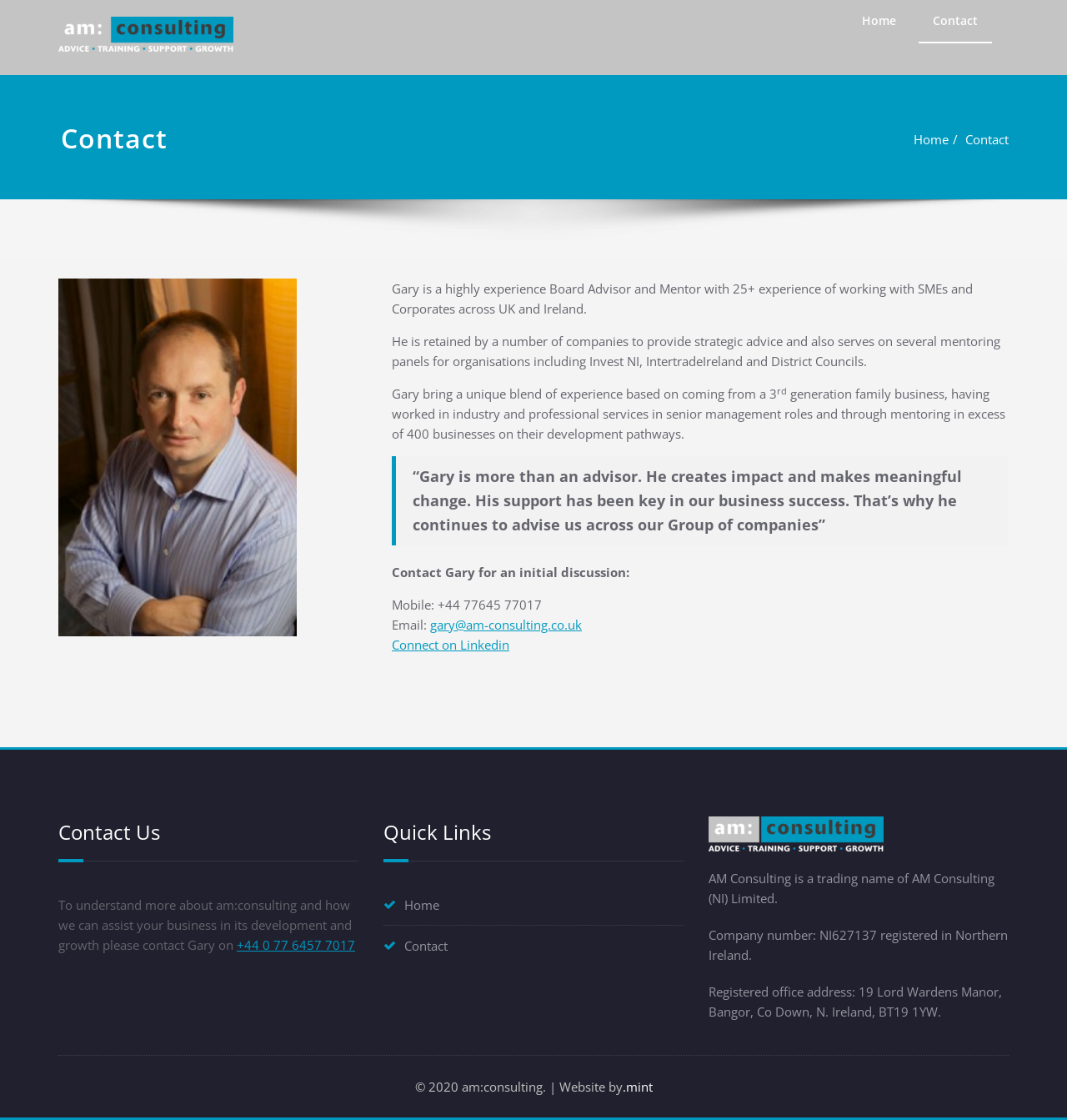Locate the bounding box coordinates of the clickable region necessary to complete the following instruction: "Send an email to Gary". Provide the coordinates in the format of four float numbers between 0 and 1, i.e., [left, top, right, bottom].

[0.403, 0.55, 0.545, 0.565]